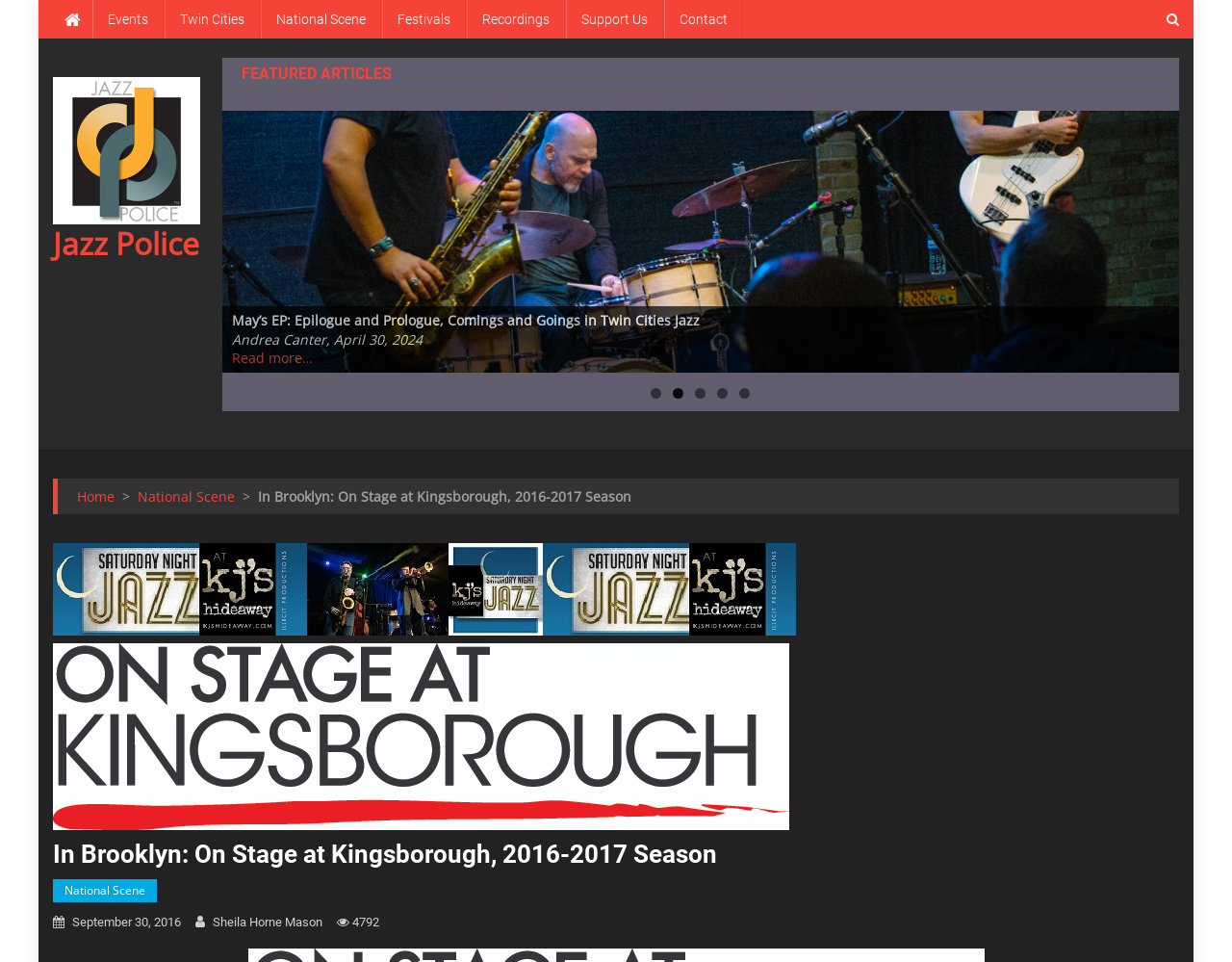Find the bounding box coordinates of the element to click in order to complete the given instruction: "Read the article 'Looking Back – Best of 2023: The Newport Jazz Festival'."

[0.188, 0.323, 0.471, 0.342]